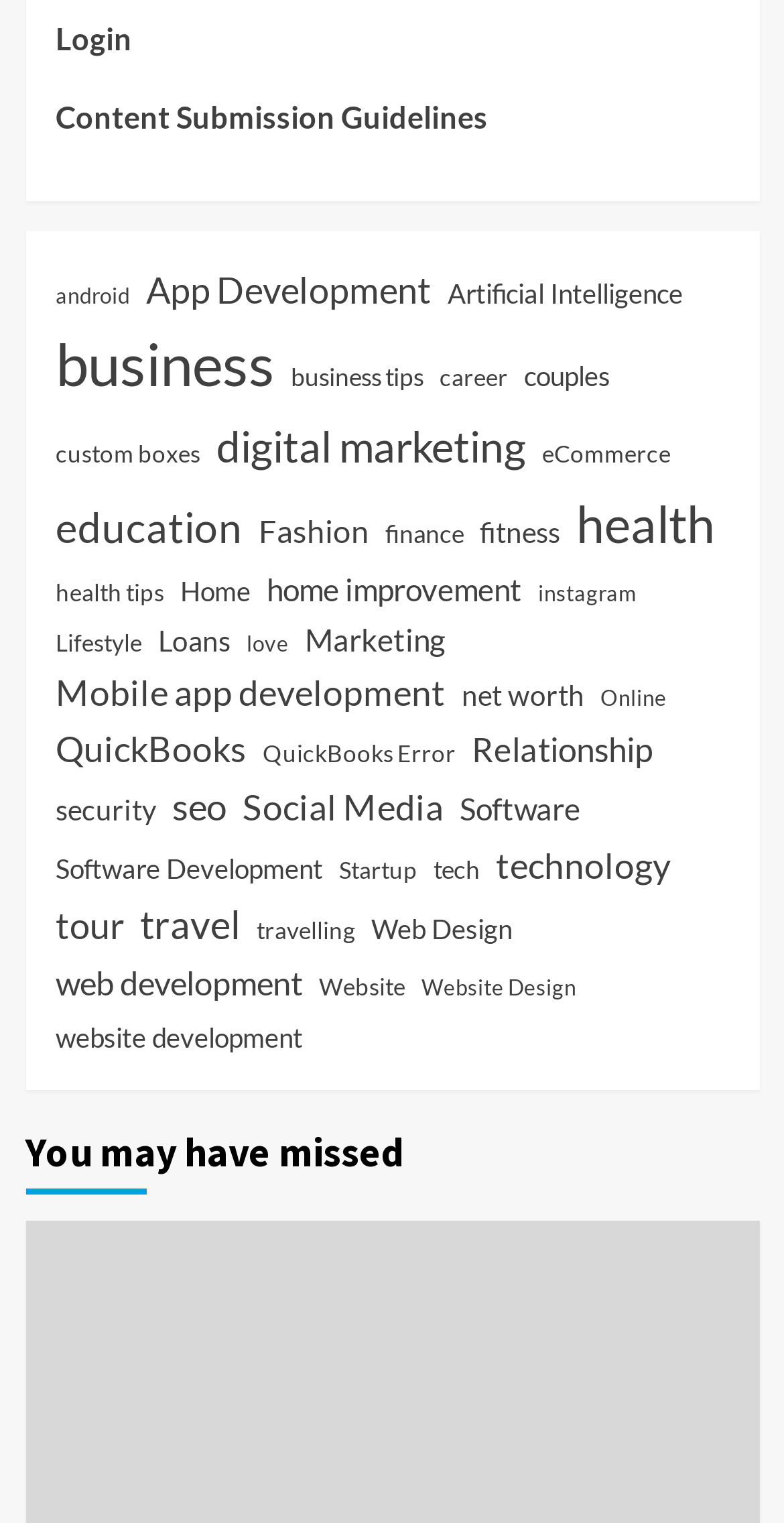Identify the bounding box coordinates necessary to click and complete the given instruction: "Explore android topics".

[0.071, 0.182, 0.165, 0.204]